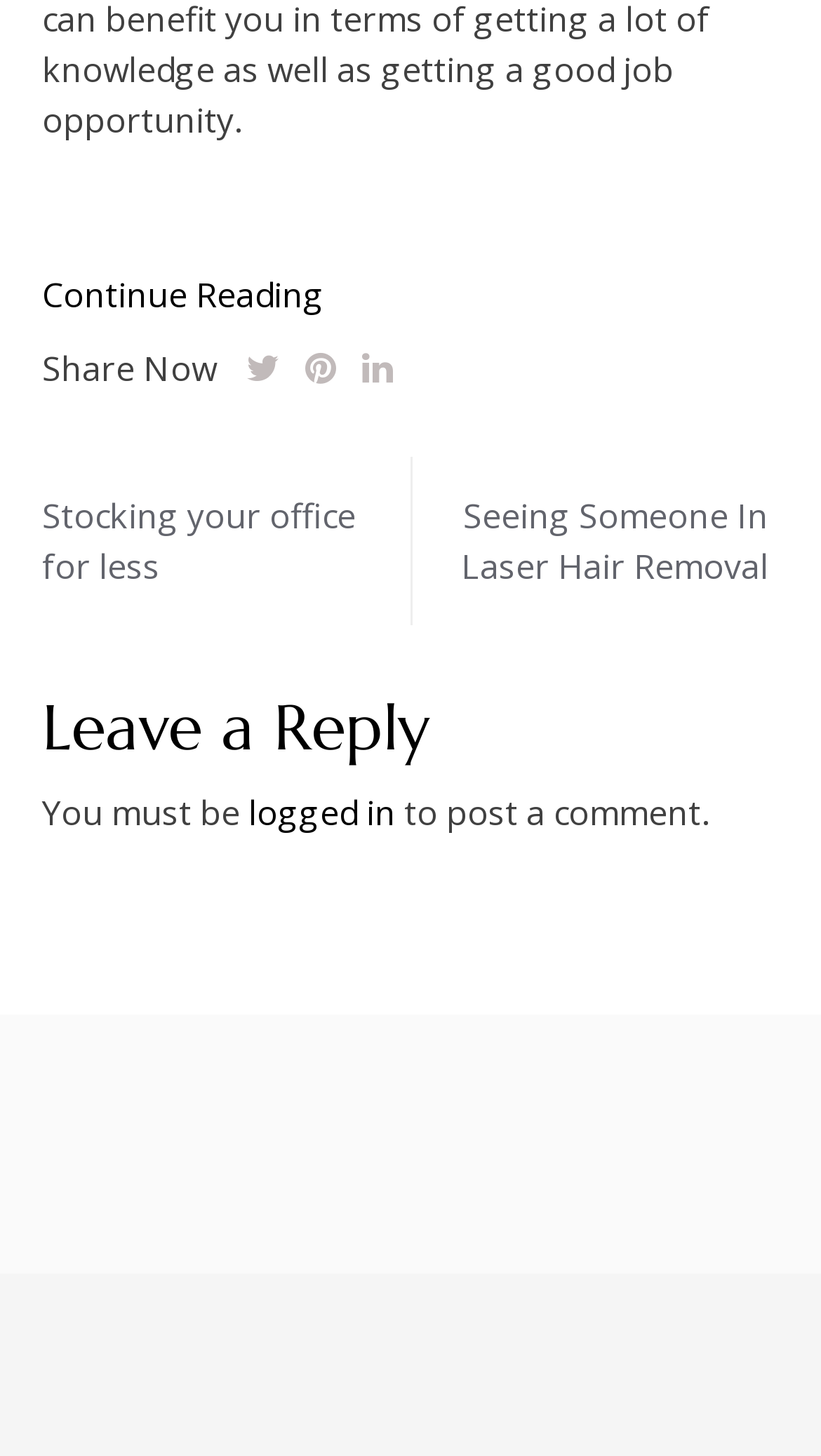Please provide a comprehensive response to the question based on the details in the image: How many links are in the 'Post navigation' section?

The 'Post navigation' section is a layout table that contains two links: 'Stocking your office for less' and 'Seeing Someone In Laser Hair Removal'. These links are likely related to previous or next posts, and users can click on them to navigate to those posts.